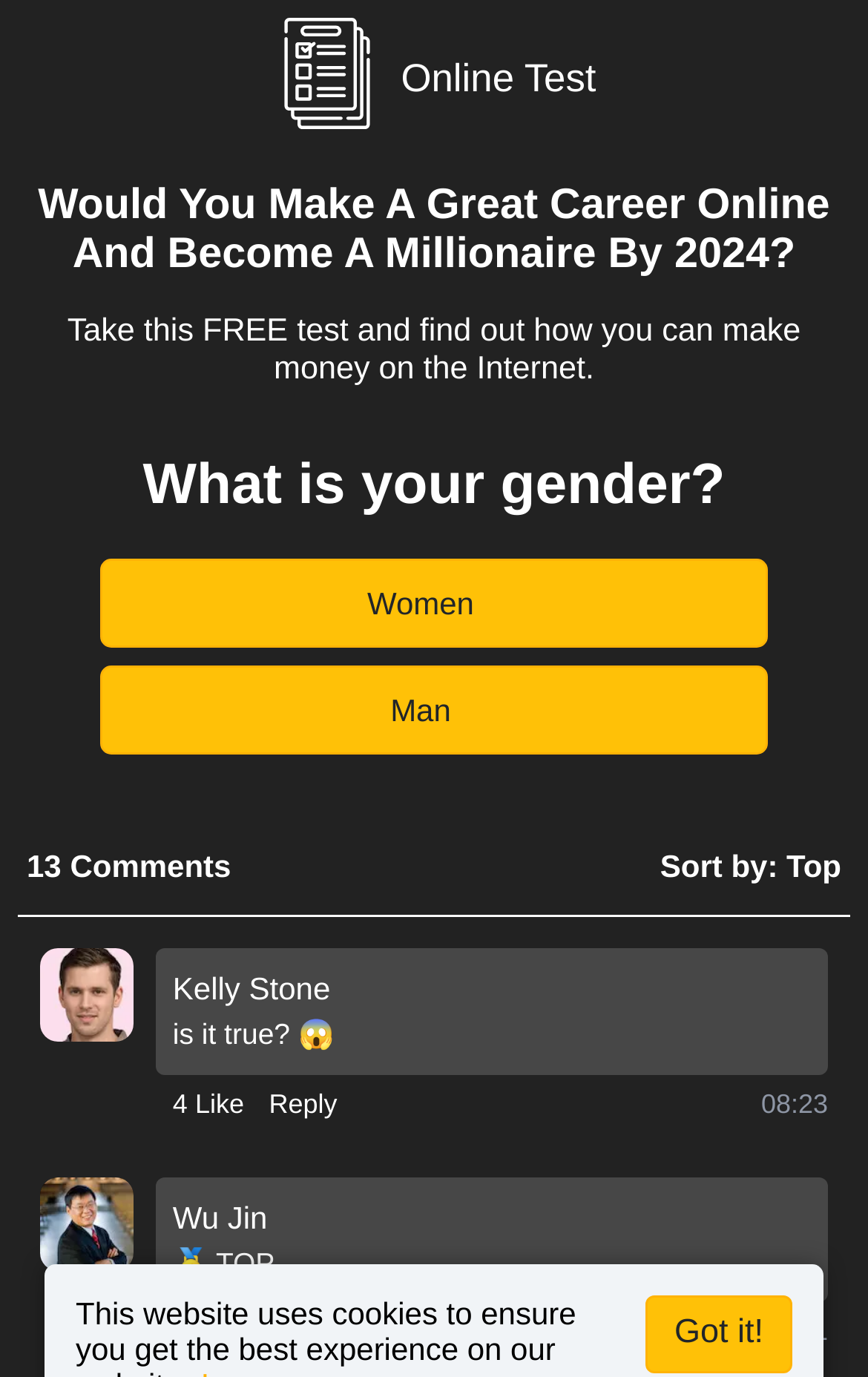What is the topic of the survey?
Using the details shown in the screenshot, provide a comprehensive answer to the question.

Based on the webpage, the topic of the survey is related to career online, as indicated by the heading 'Would You Make A Great Career Online And Become A Millionaire By 2024?' and the text 'Take this FREE test and find out how you can make money on the Internet.'